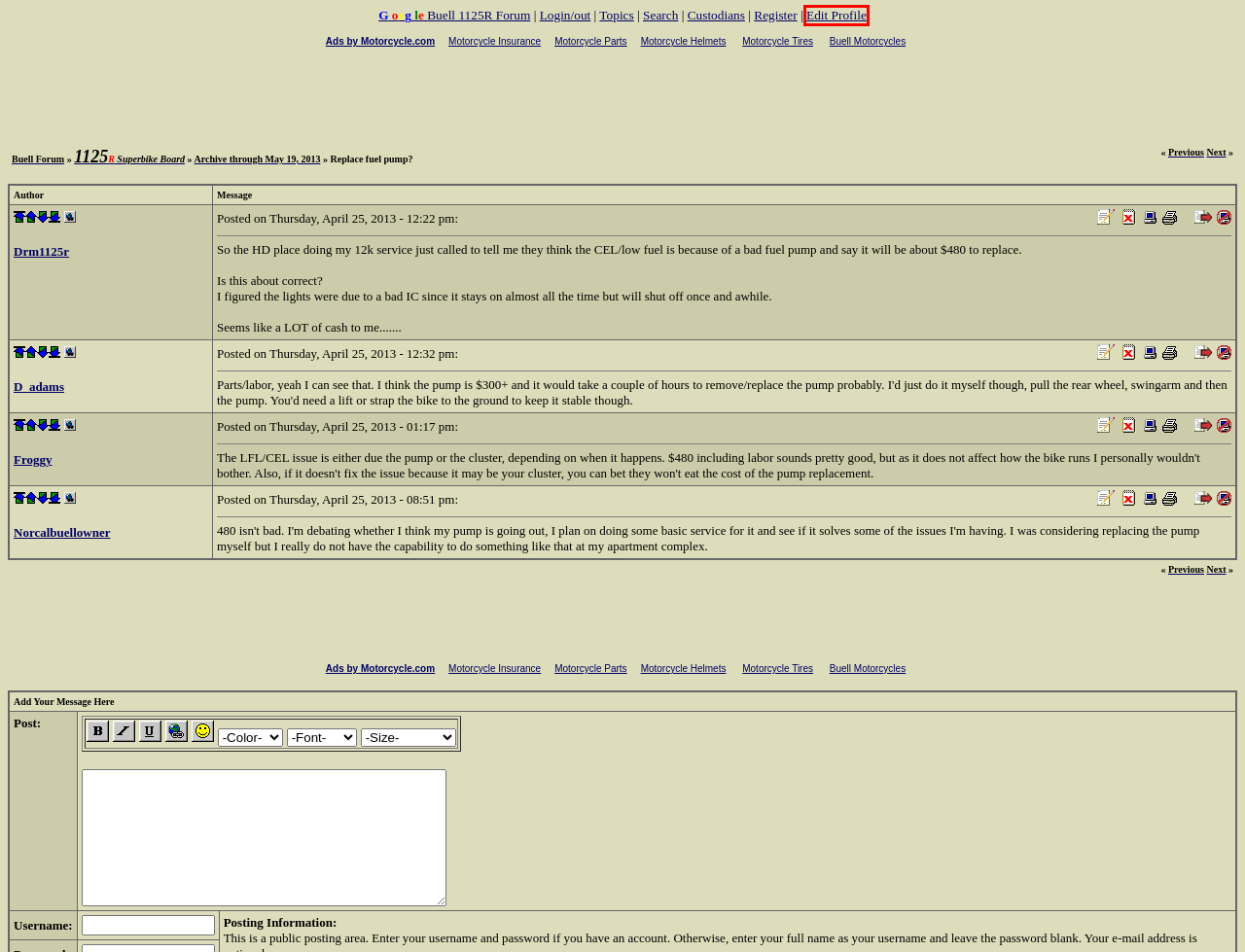Given a webpage screenshot featuring a red rectangle around a UI element, please determine the best description for the new webpage that appears after the element within the bounding box is clicked. The options are:
A. Buell 1125R Motorcycle Forum - 1125R Superbike Board... - BadWeB
B. Discus Program Error Message
C. Age Verification
D. Logout Confirmed
E. Profile of Raul Presas
F. Profile of Dean Adams
G. Profile of David Mosteller
H. Topics - Buell Forum

B